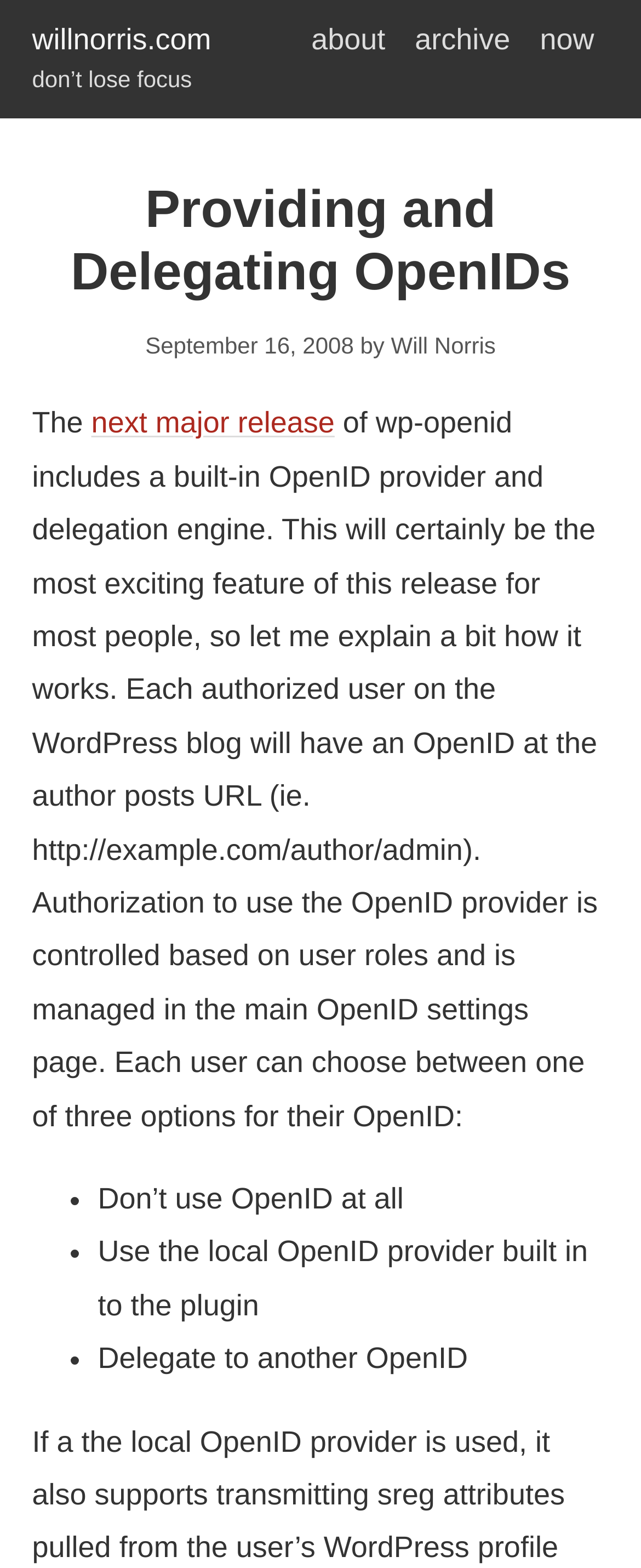With reference to the screenshot, provide a detailed response to the question below:
What is the date of this article?

The date of this article is mentioned in the header section of the webpage, where it says 'September 16, 2008'.